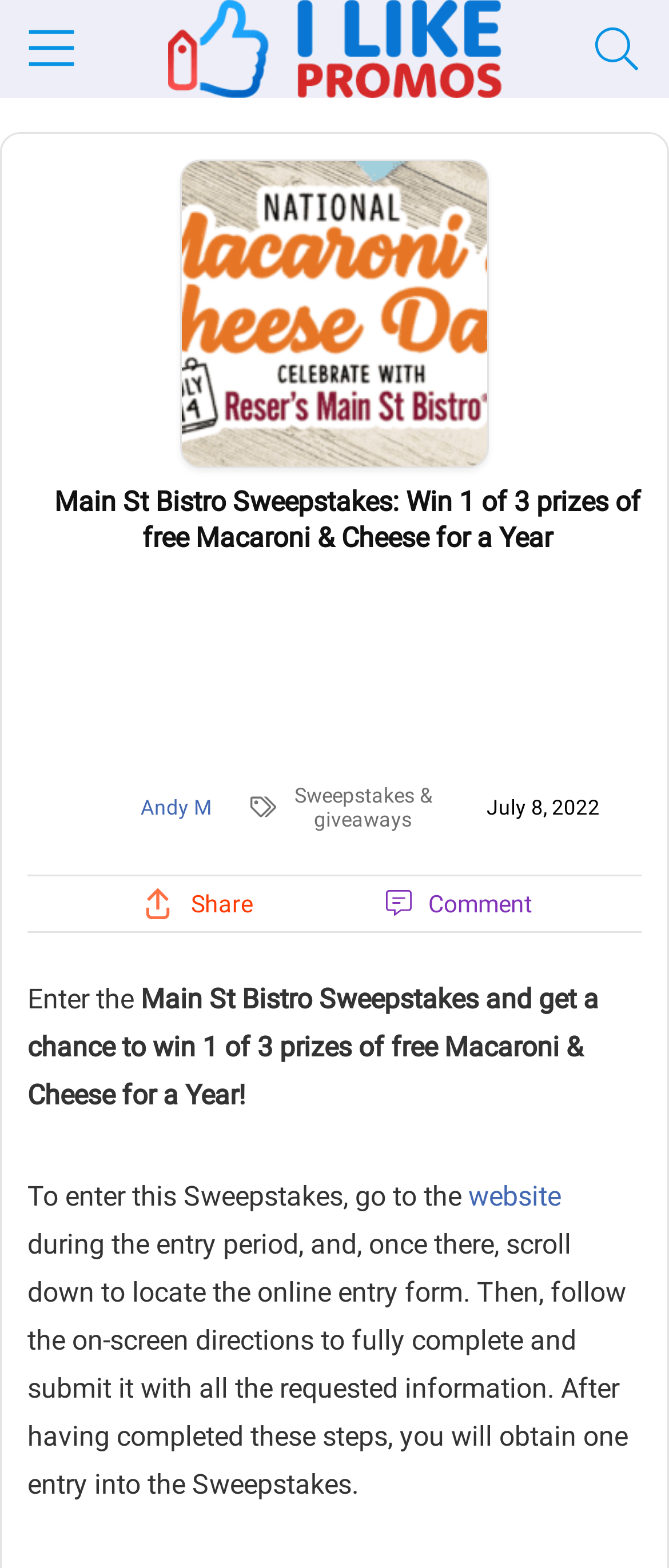Determine the bounding box coordinates for the area that should be clicked to carry out the following instruction: "Read the sweepstakes details".

[0.041, 0.627, 0.895, 0.709]